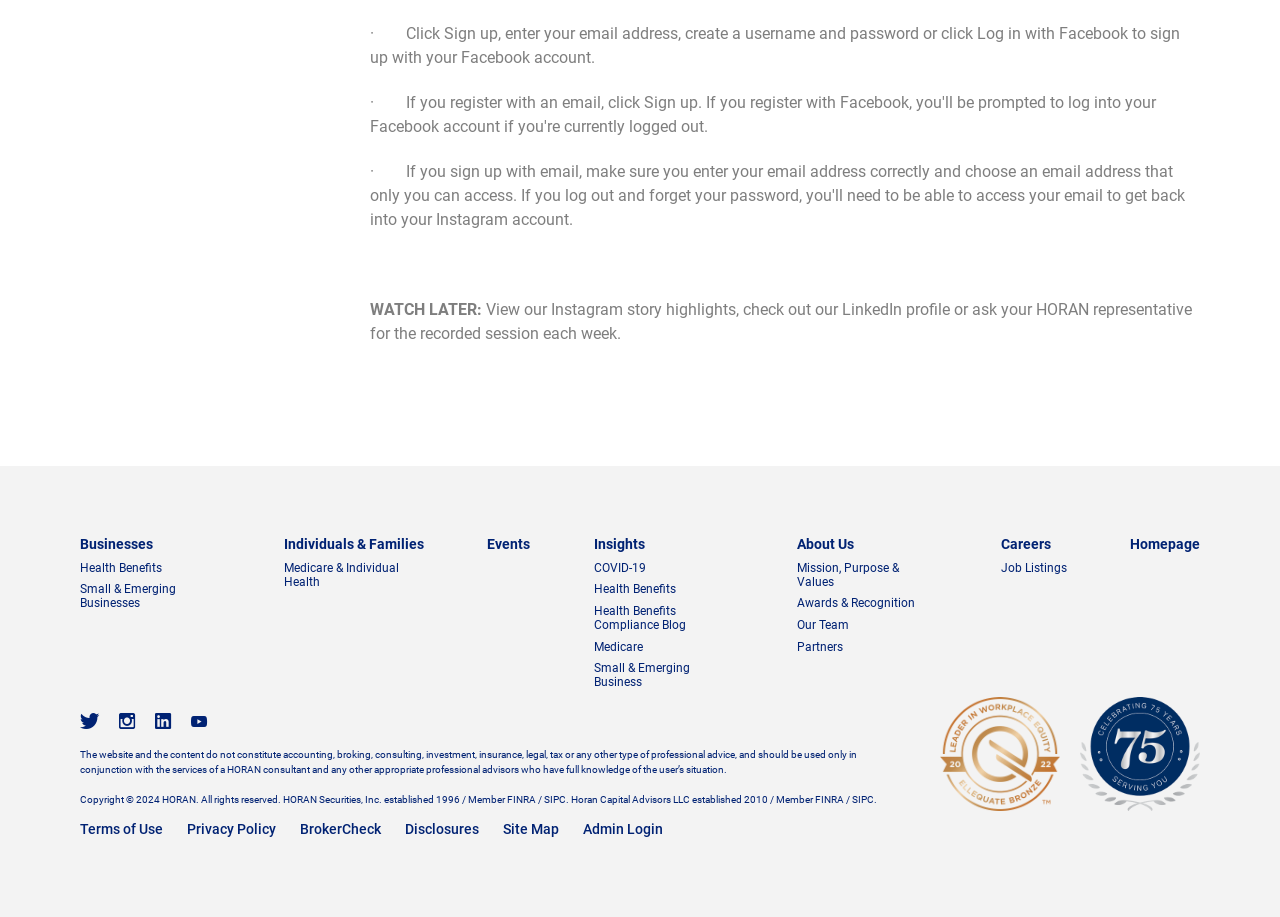Please specify the bounding box coordinates in the format (top-left x, top-left y, bottom-right x, bottom-right y), with all values as floating point numbers between 0 and 1. Identify the bounding box of the UI element described by: Articles & Tutorials

None